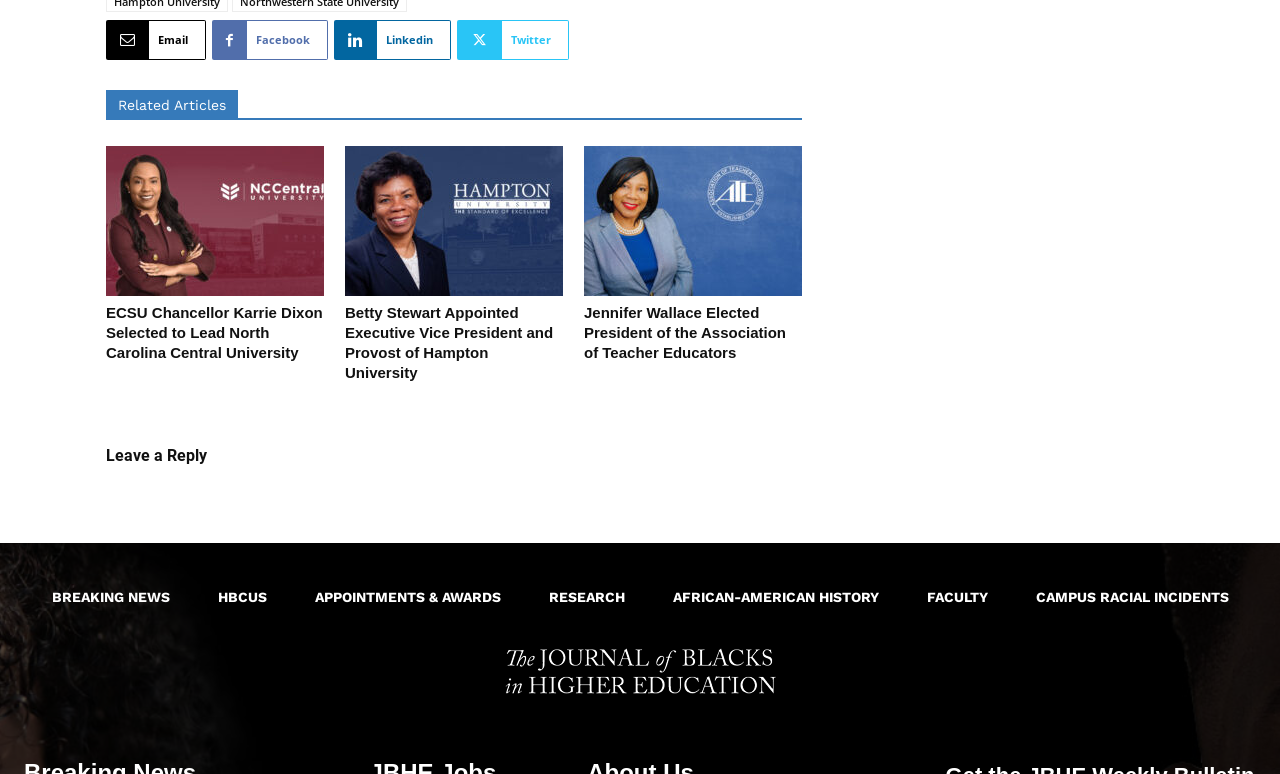Identify the bounding box for the UI element described as: "Appointments & Awards". Ensure the coordinates are four float numbers between 0 and 1, formatted as [left, top, right, bottom].

[0.235, 0.74, 0.402, 0.802]